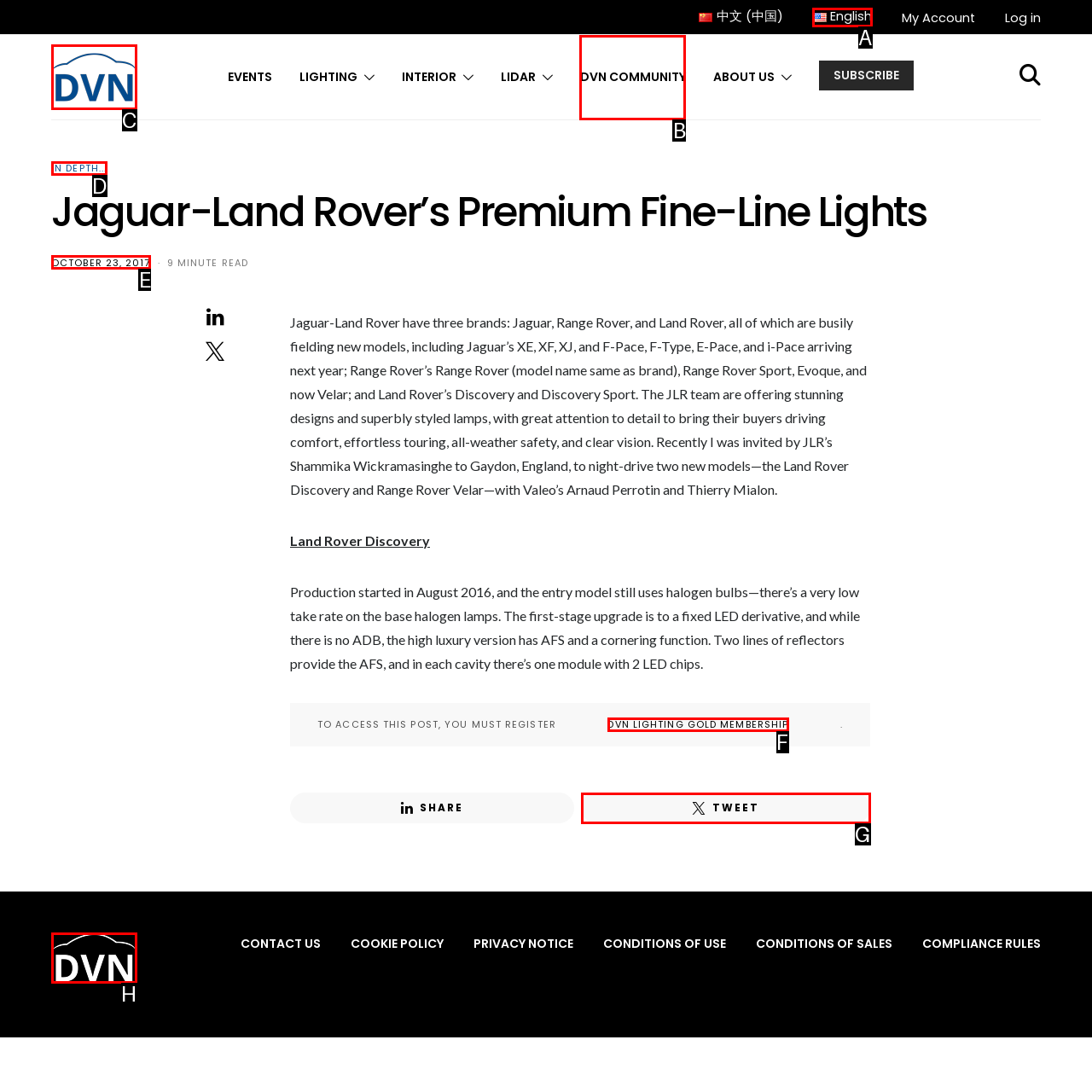Decide which HTML element to click to complete the task: Read more about DVN Provide the letter of the appropriate option.

C